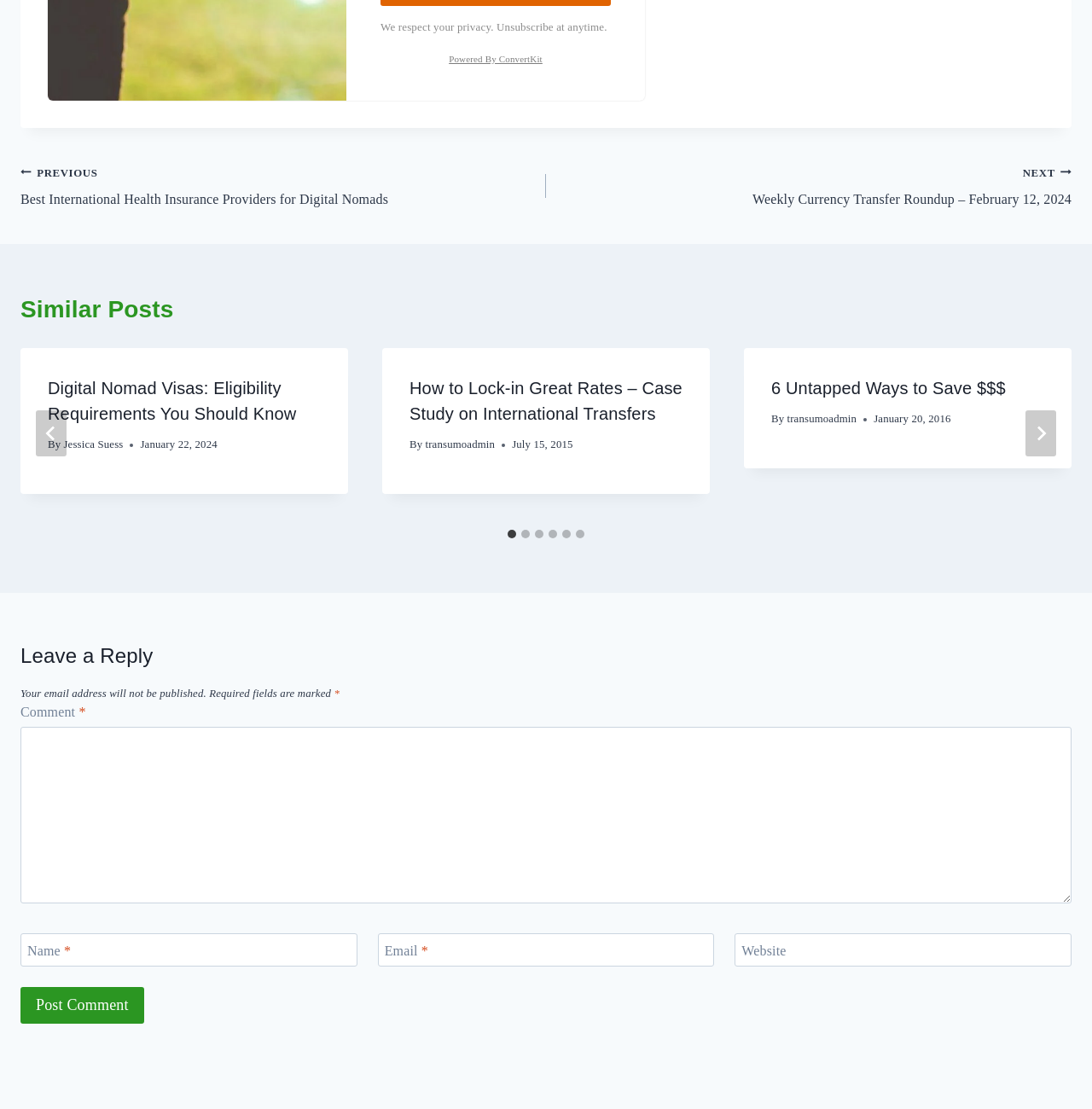Determine the bounding box coordinates of the region to click in order to accomplish the following instruction: "Click on the 'NEXT' button". Provide the coordinates as four float numbers between 0 and 1, specifically [left, top, right, bottom].

[0.939, 0.37, 0.967, 0.412]